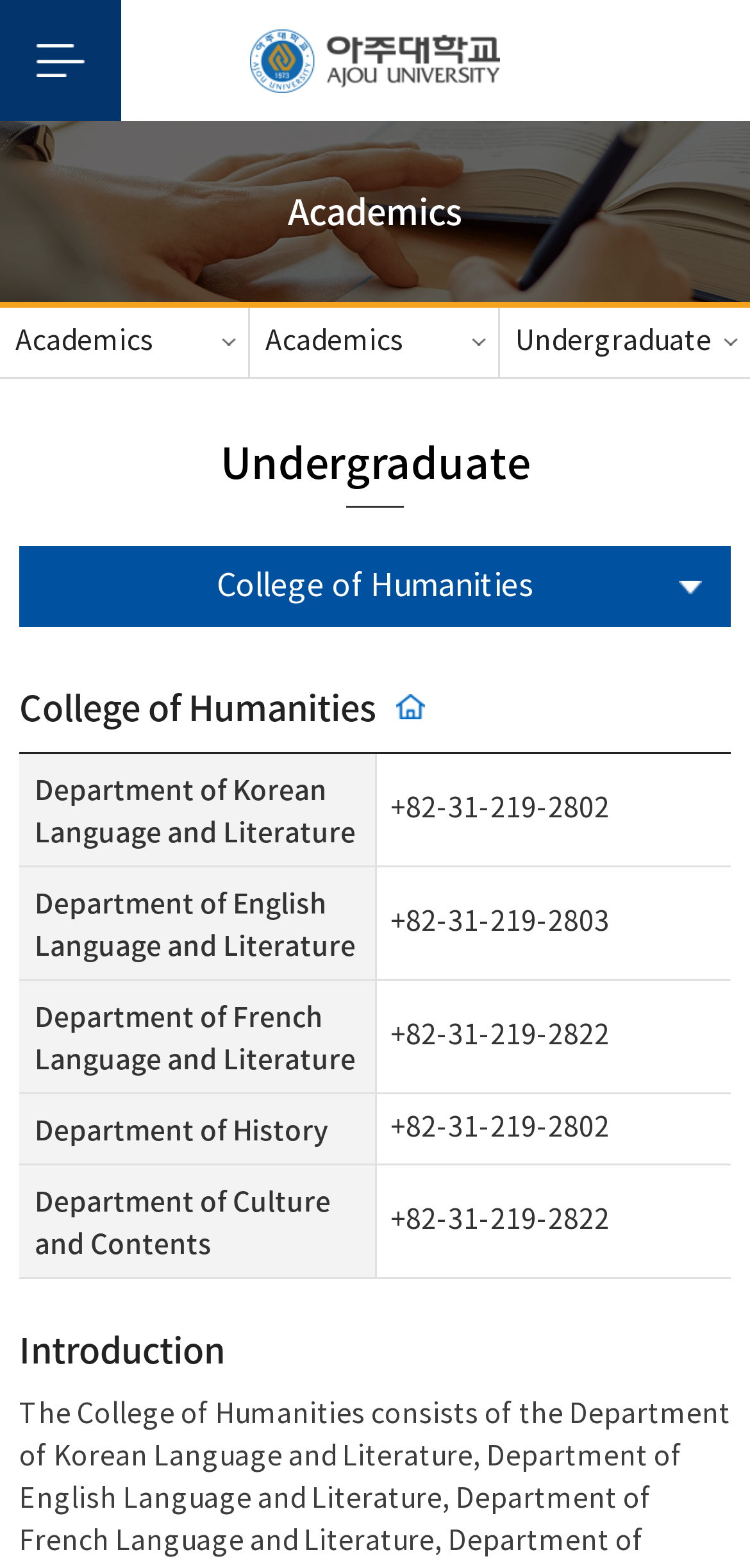Analyze the image and deliver a detailed answer to the question: What is the department listed under the 'Undergraduate' section?

The 'Undergraduate' section is located at the middle of the webpage with a heading element 'Undergraduate' and a bounding box of [0.0, 0.24, 1.0, 0.324]. Under this section, there are several departments listed in a table layout. The first department listed is the 'Department of Korean Language and Literature' with a link and a phone number.